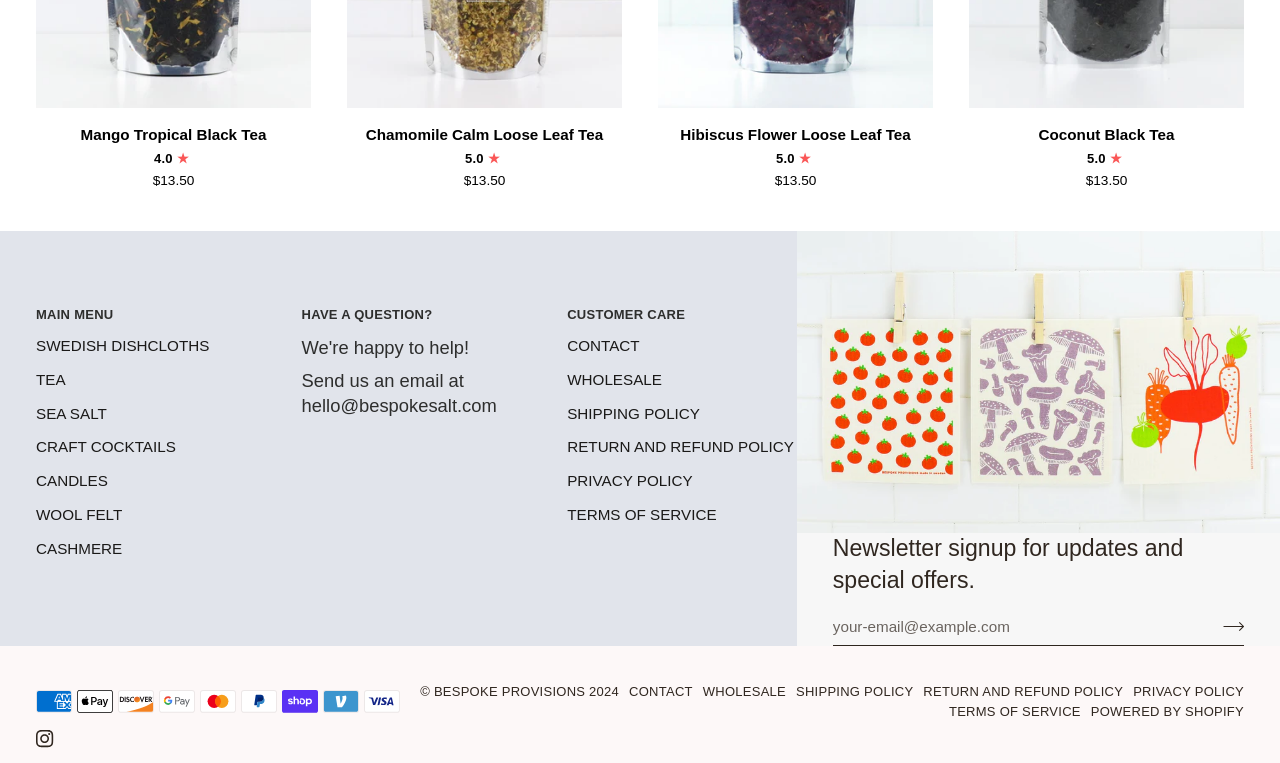Determine the bounding box of the UI element mentioned here: "aria-label="Join" name="subscribe"". The coordinates must be in the format [left, top, right, bottom] with values ranging from 0 to 1.

[0.946, 0.766, 0.972, 0.807]